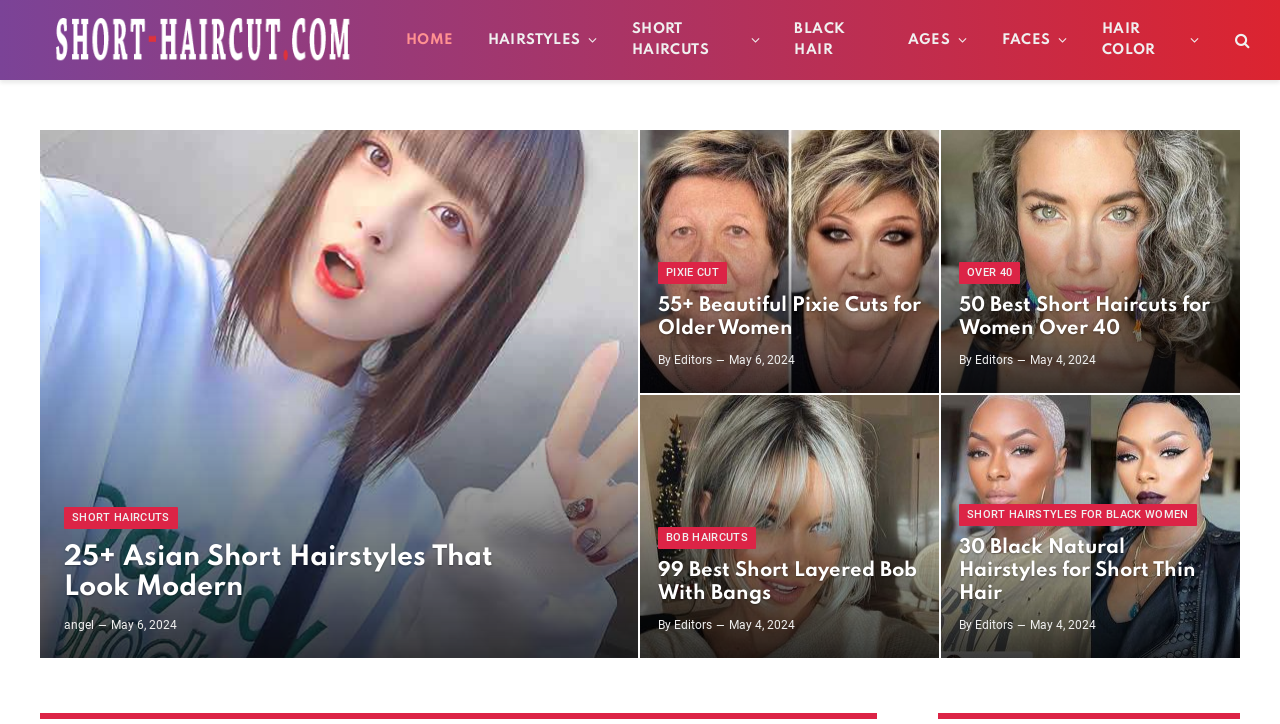Select the bounding box coordinates of the element I need to click to carry out the following instruction: "go to homepage".

[0.023, 0.0, 0.292, 0.11]